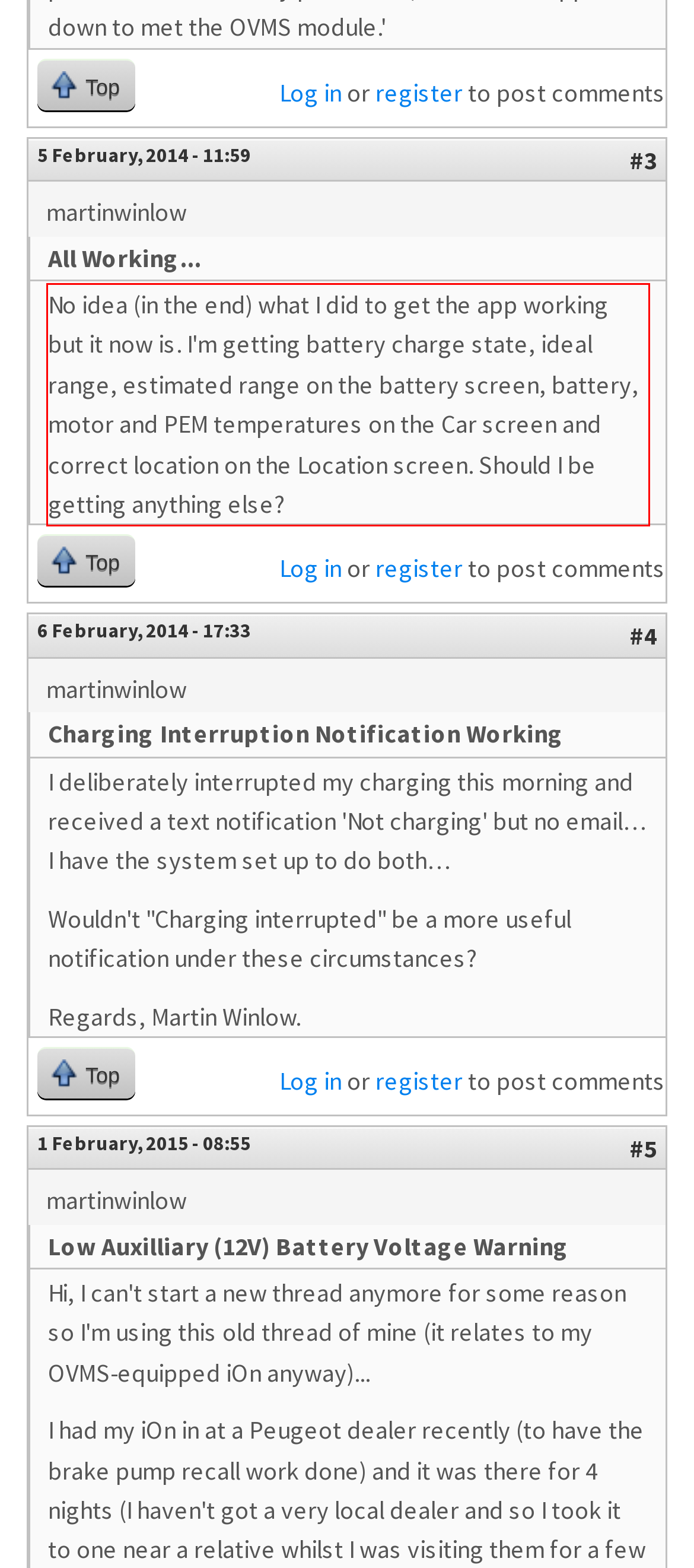You have a screenshot of a webpage with a UI element highlighted by a red bounding box. Use OCR to obtain the text within this highlighted area.

No idea (in the end) what I did to get the app working but it now is. I'm getting battery charge state, ideal range, estimated range on the battery screen, battery, motor and PEM temperatures on the Car screen and correct location on the Location screen. Should I be getting anything else?